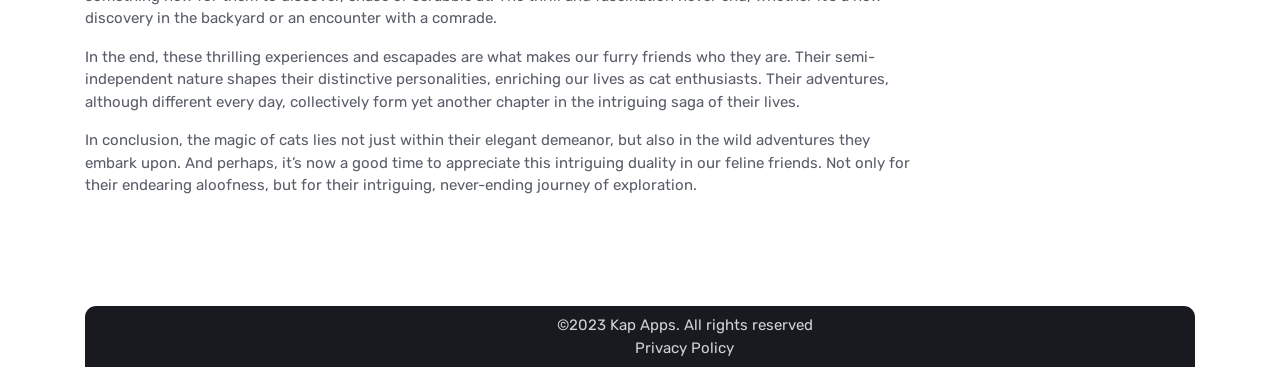Who owns the copyright of the content?
Look at the image and construct a detailed response to the question.

The copyright of the content is owned by Kap Apps, as indicated by the '©2023 Kap Apps' text at the bottom of the page.